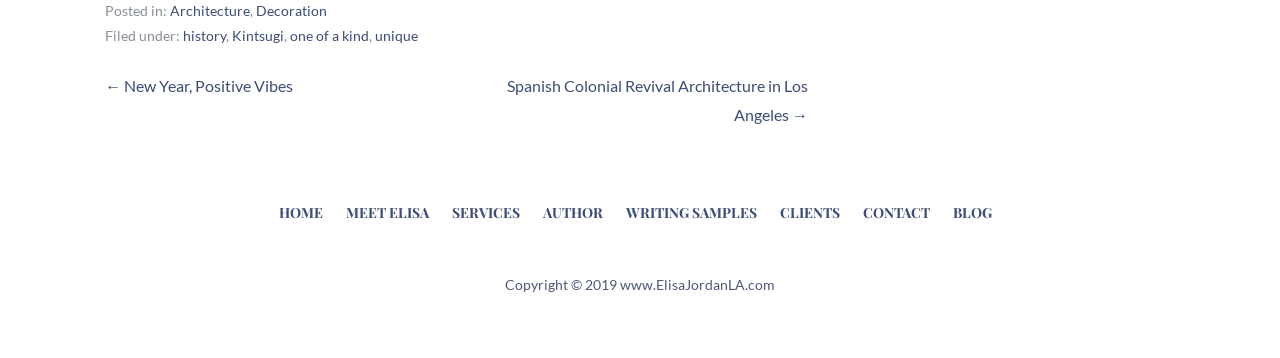What is the copyright year?
Using the image as a reference, answer with just one word or a short phrase.

2019